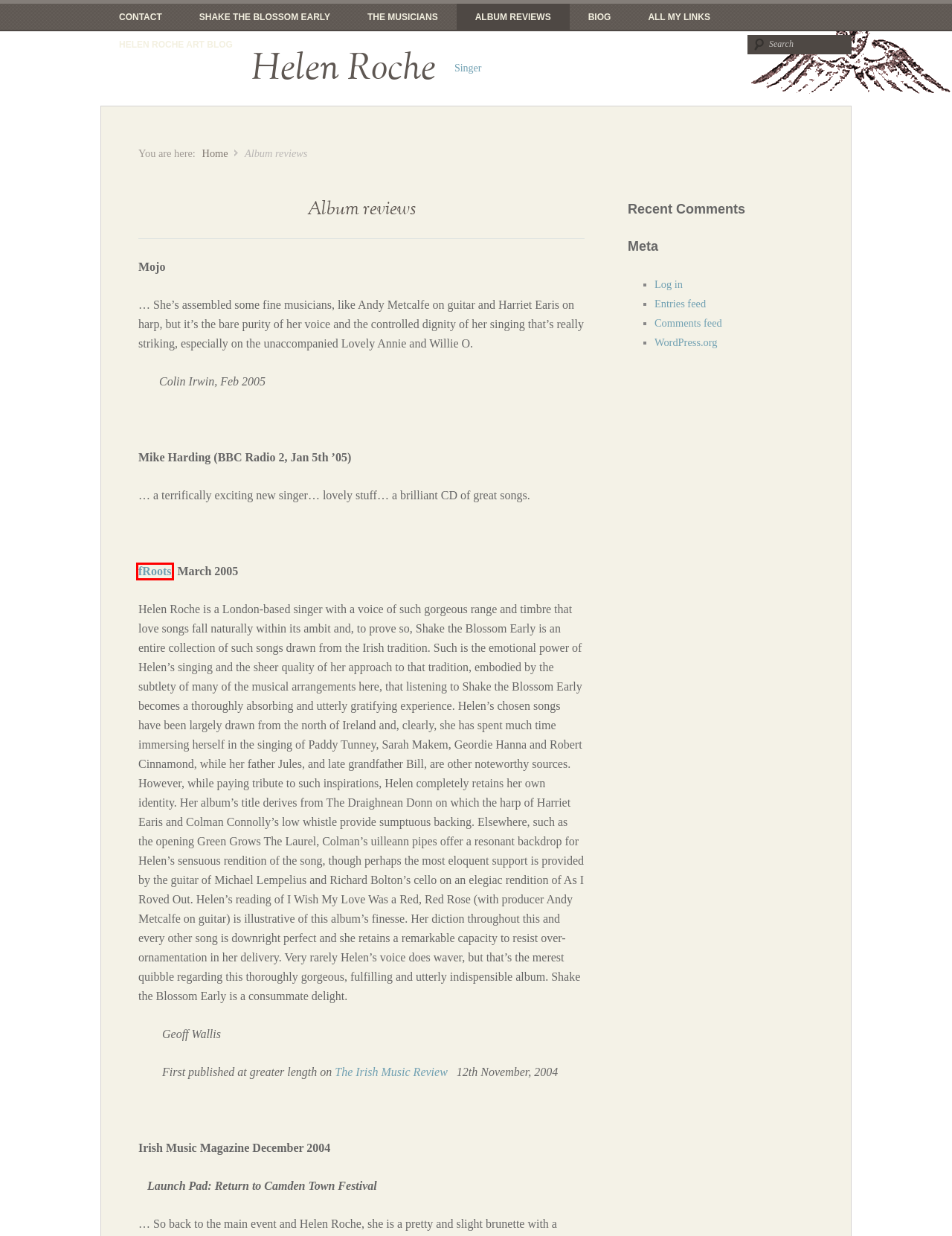Examine the screenshot of a webpage with a red rectangle bounding box. Select the most accurate webpage description that matches the new webpage after clicking the element within the bounding box. Here are the candidates:
A. Helen Roche: Singer
B. fRoots Magazine
C. Helen Roche
D. The Musicians
E. Biog
F. All my links
G. Contact
H. Helen Roche Art Blog

B